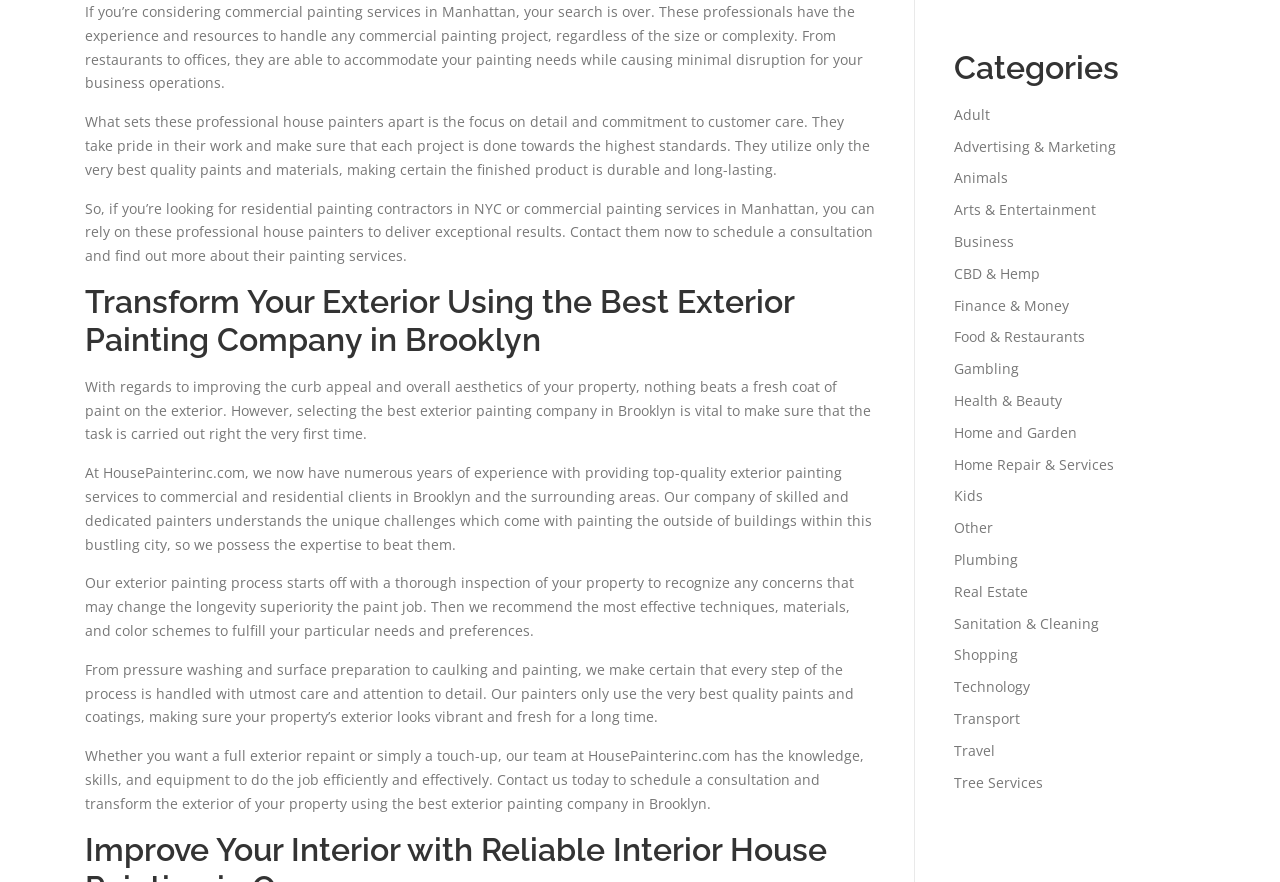Return the bounding box coordinates of the UI element that corresponds to this description: "Home Repair & Services". The coordinates must be given as four float numbers in the range of 0 and 1, [left, top, right, bottom].

[0.745, 0.515, 0.87, 0.537]